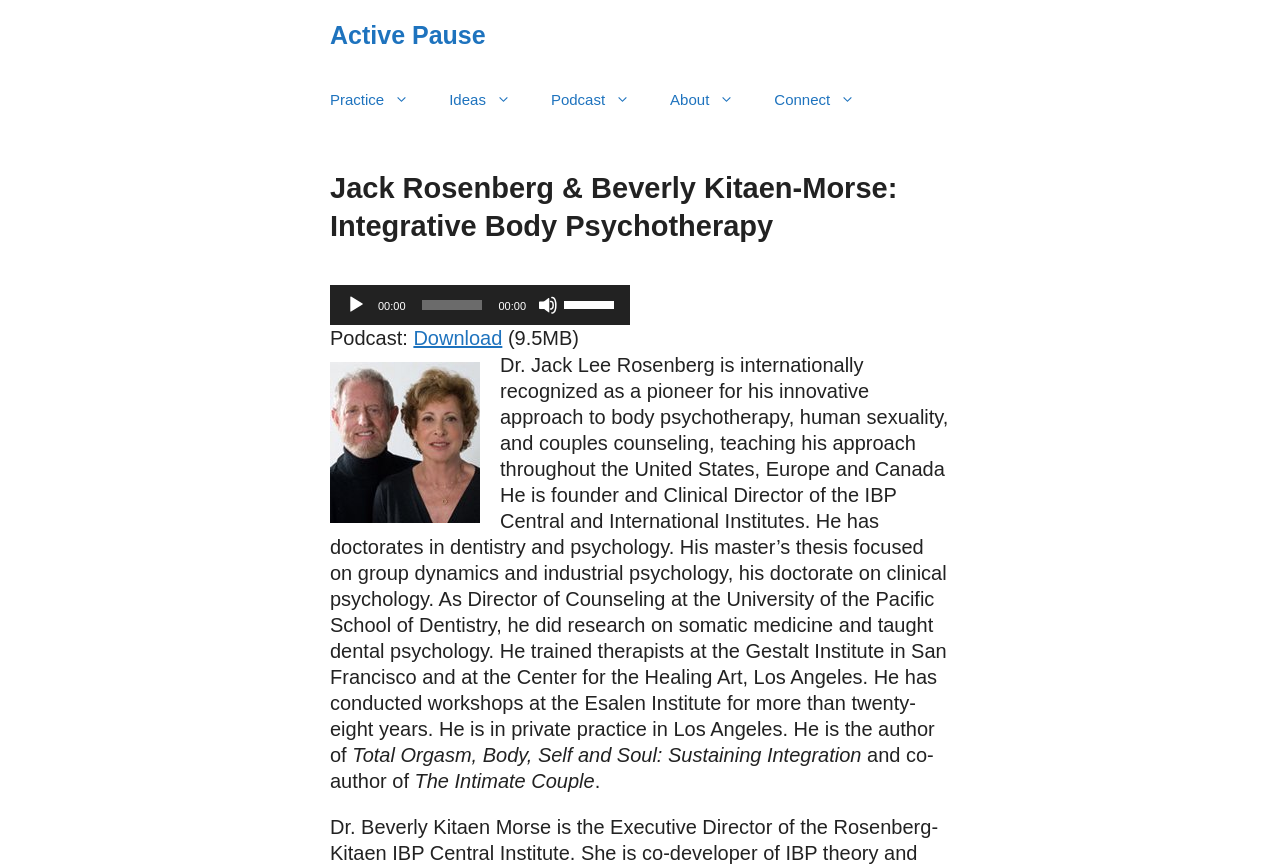Calculate the bounding box coordinates of the UI element given the description: "Active Pause".

[0.258, 0.024, 0.379, 0.057]